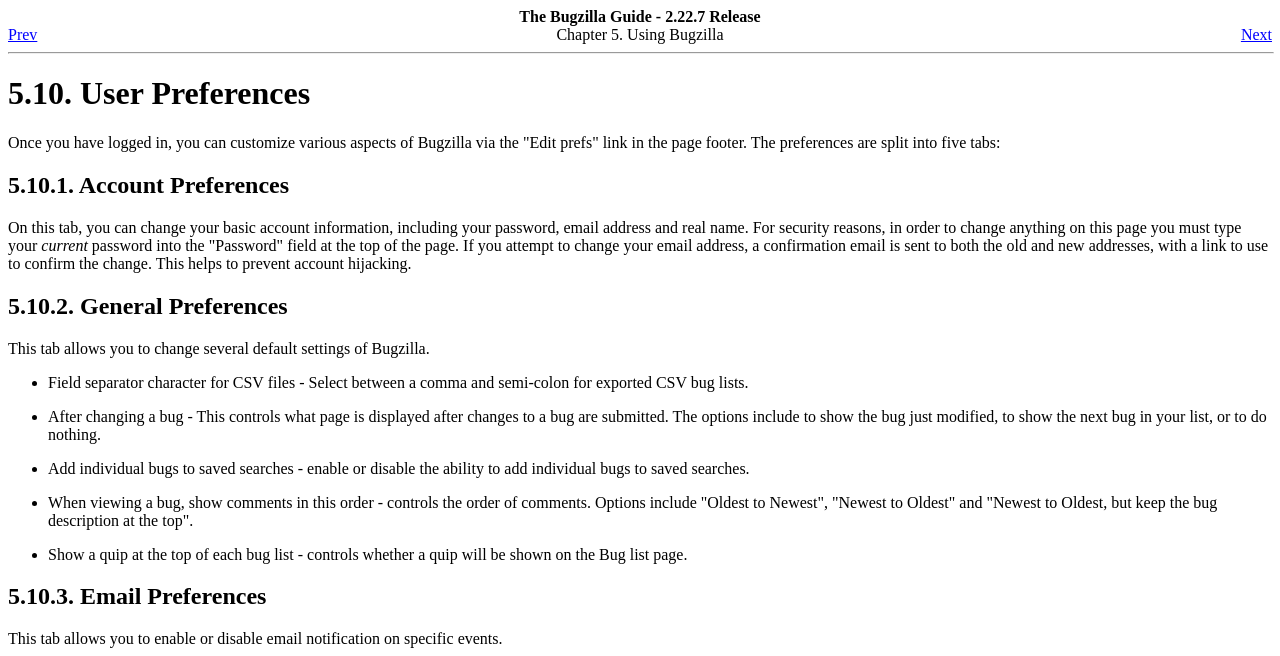Identify the bounding box for the UI element described as: "5.10. User Preferences". Ensure the coordinates are four float numbers between 0 and 1, formatted as [left, top, right, bottom].

[0.006, 0.115, 0.242, 0.17]